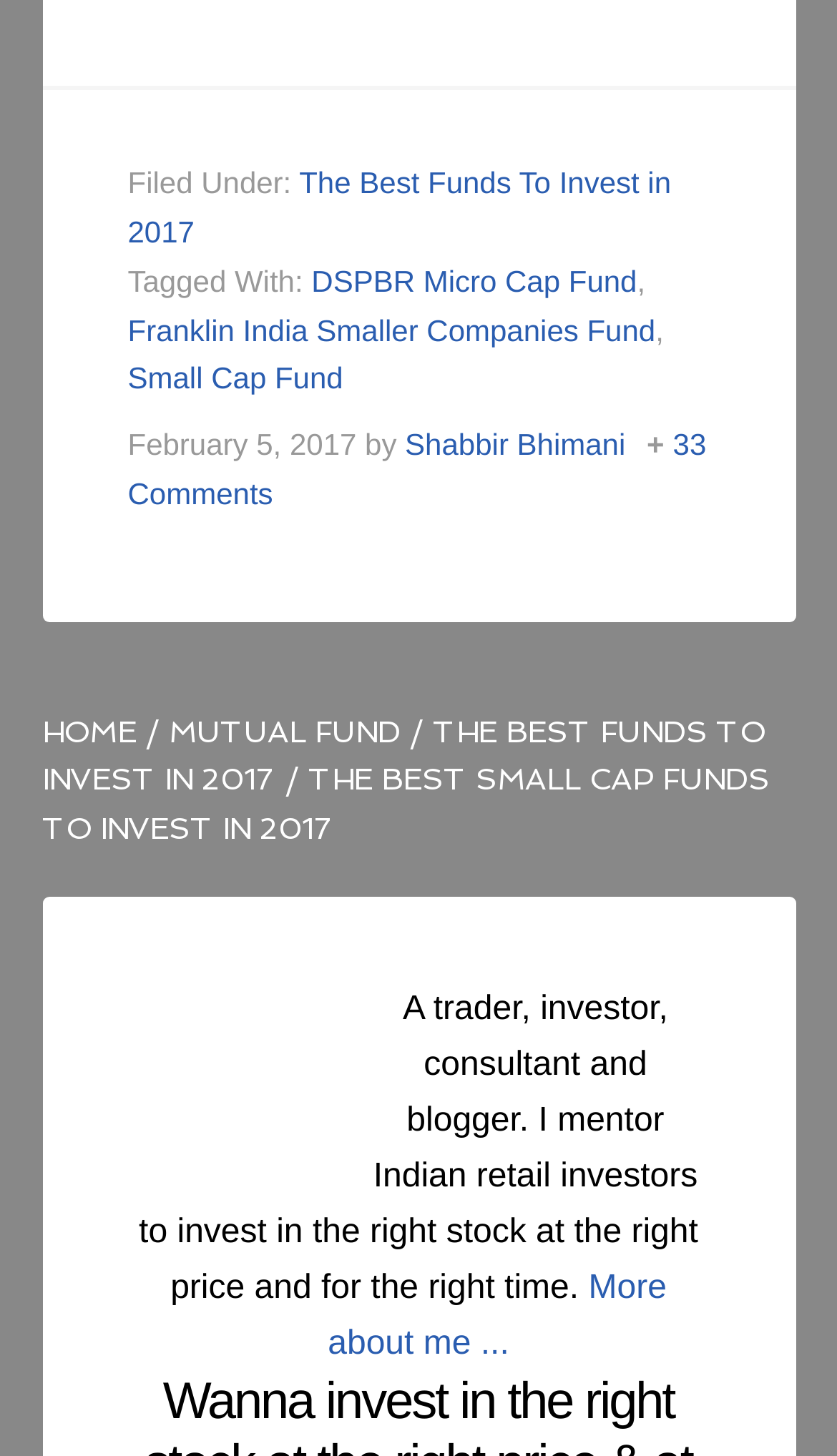What is the description of the author?
Answer the question with a thorough and detailed explanation.

I found the author's description by looking at the section that describes the author, which says 'A trader, investor, consultant and blogger. I mentor Indian retail investors to invest in the right stock at the right price and for the right time'.